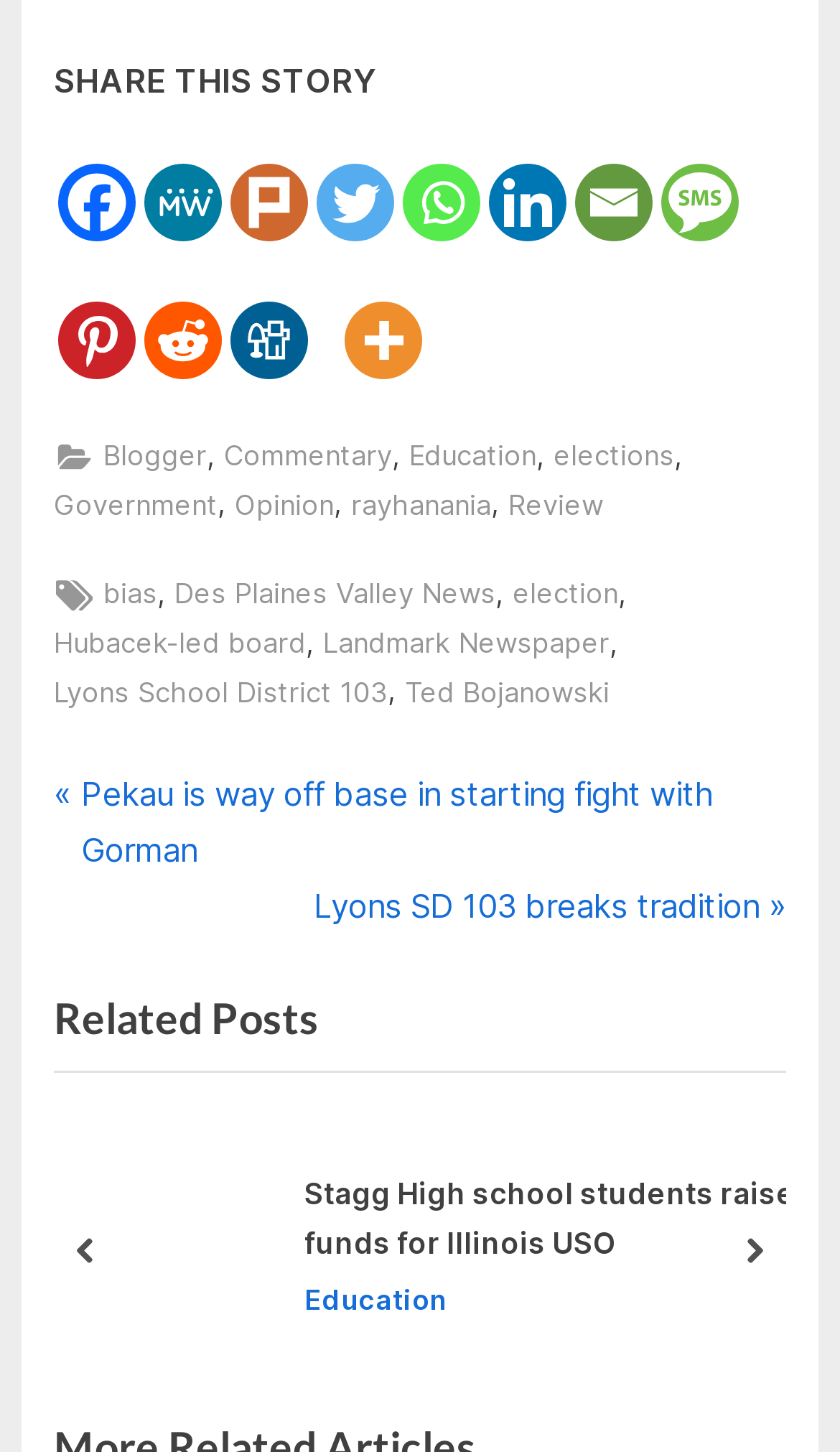What is the function of the 'prev' and 'next' buttons?
Give a single word or phrase answer based on the content of the image.

To navigate through posts